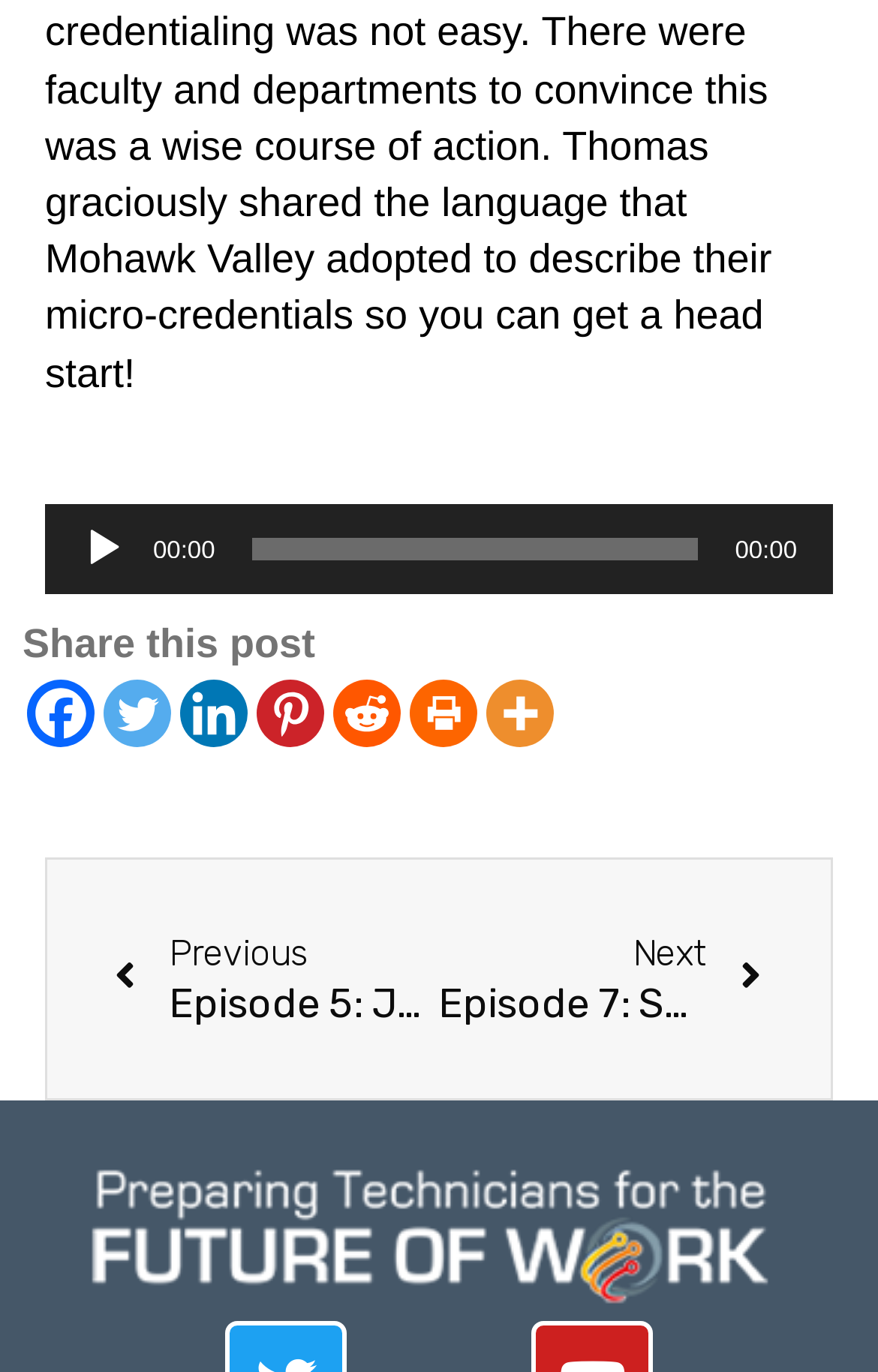What is the logo displayed at the bottom of the page?
Utilize the information in the image to give a detailed answer to the question.

The logo displayed at the bottom of the page is the 'Future of Work logo', which is an image located at the bottom right corner of the page.